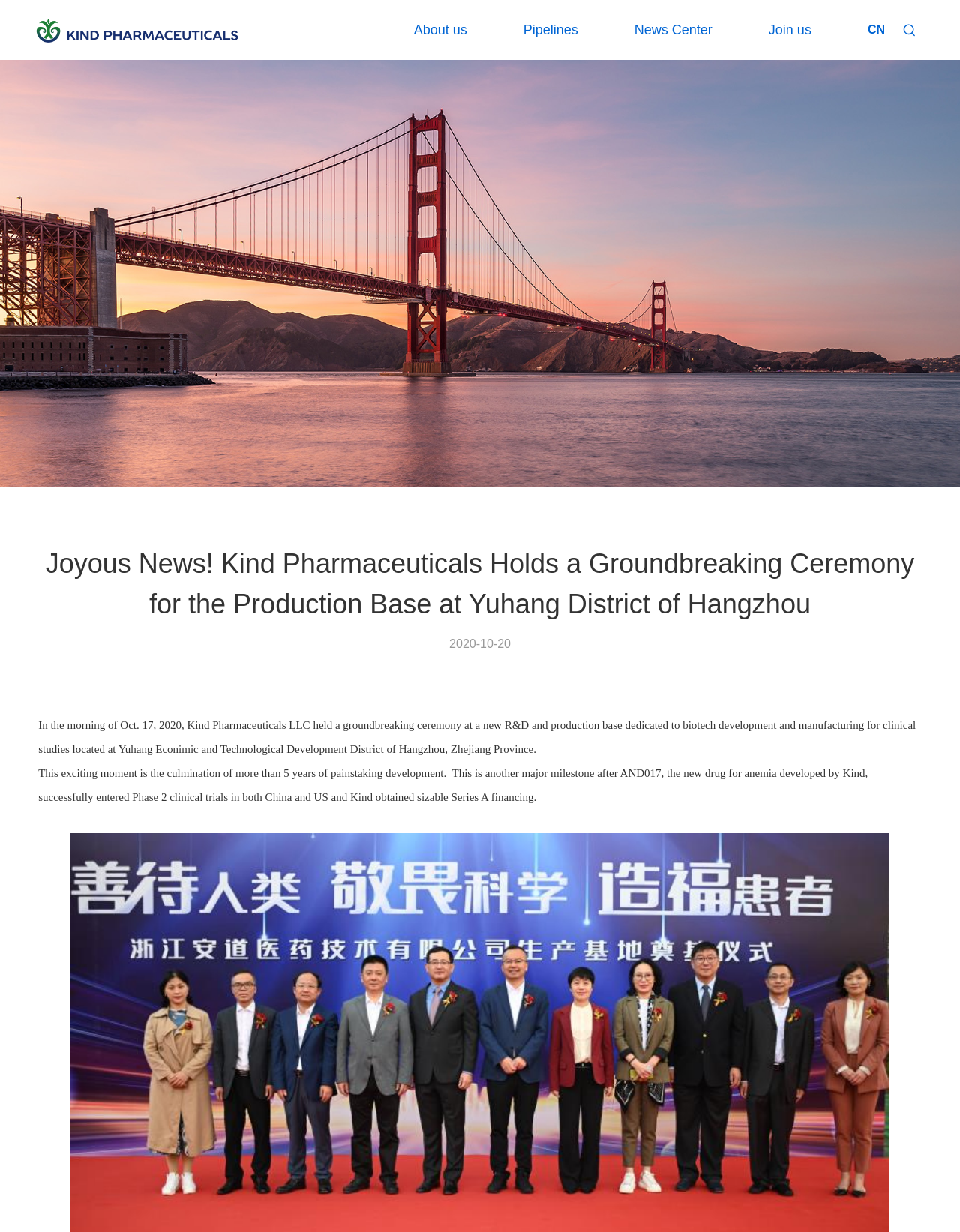Find the bounding box coordinates for the HTML element described in this sentence: "About us". Provide the coordinates as four float numbers between 0 and 1, in the format [left, top, right, bottom].

[0.431, 0.018, 0.487, 0.03]